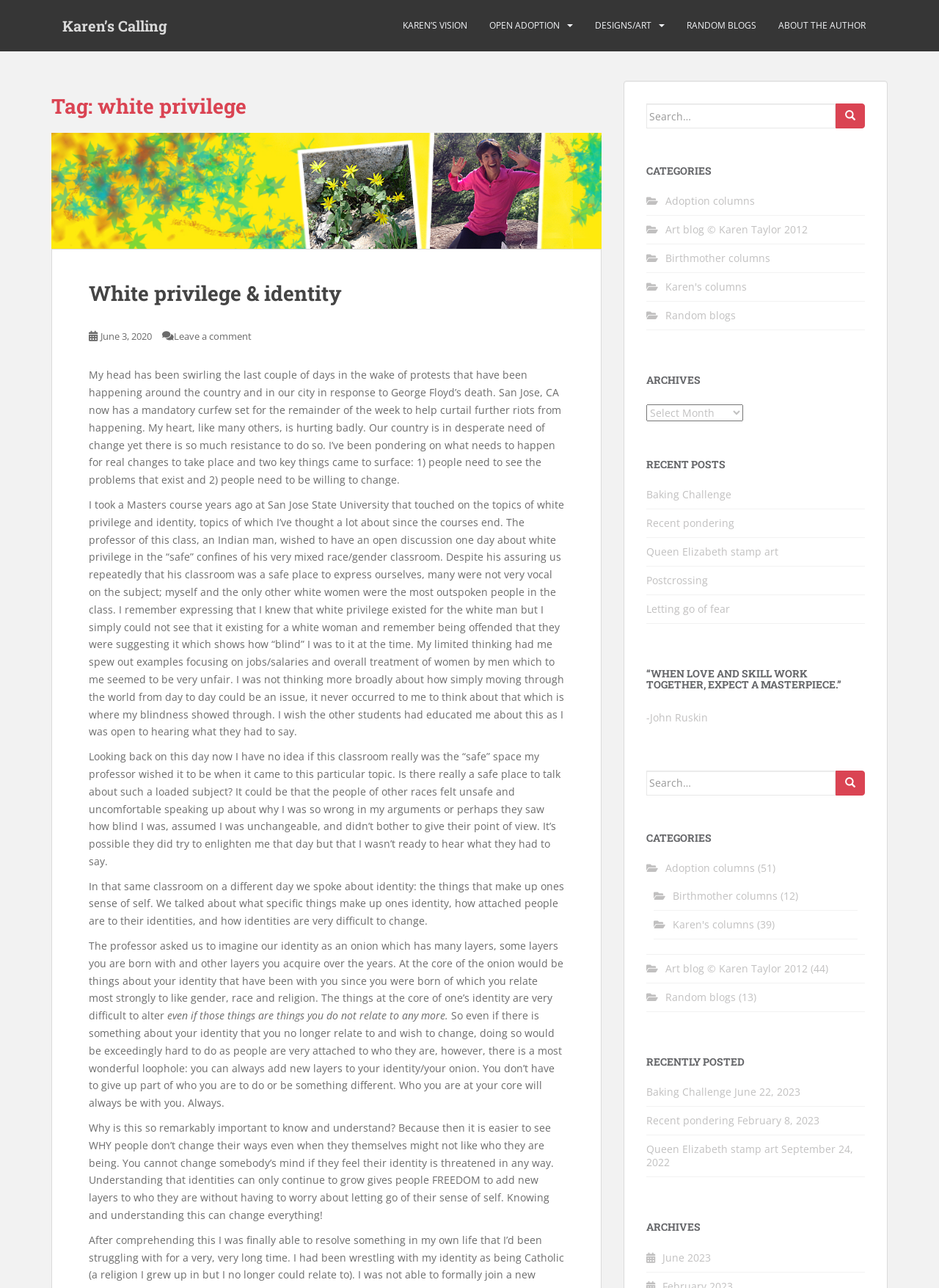Give a comprehensive overview of the webpage, including key elements.

The webpage is titled "white privilege – Karen’s Calling" and has a navigation menu at the top with links to "KAREN’S VISION", "OPEN ADOPTION", "DESIGNS/ART", "RANDOM BLOGS", and "ABOUT THE AUTHOR". Below the navigation menu, there is a header section with a tag "white privilege" and a link to "White privilege & identity".

The main content of the webpage is a blog post titled "White privilege & identity" with a date "June 3, 2020". The post is a personal reflection on the author's experiences with white privilege and identity, including a story about a Masters course the author took at San Jose State University. The post is divided into several paragraphs, each exploring different aspects of white privilege and identity.

To the right of the blog post, there is a search bar with a button. Below the search bar, there are several sections, including "CATEGORIES", "ARCHIVES", "RECENT POSTS", and "RECENTLY POSTED". The "CATEGORIES" section has links to various categories, such as "Adoption columns", "Art blog", and "Random blogs". The "ARCHIVES" section has a dropdown menu with options to select from. The "RECENT POSTS" section has links to recent blog posts, including "Baking Challenge", "Recent pondering", and "Queen Elizabeth stamp art". The "RECENTLY POSTED" section has links to recent blog posts with their corresponding dates.

At the bottom of the webpage, there is a quote from John Ruskin, "“WHEN LOVE AND SKILL WORK TOGETHER, EXPECT A MASTERPIECE.”", followed by another search bar and a "CATEGORIES" section with links to various categories.